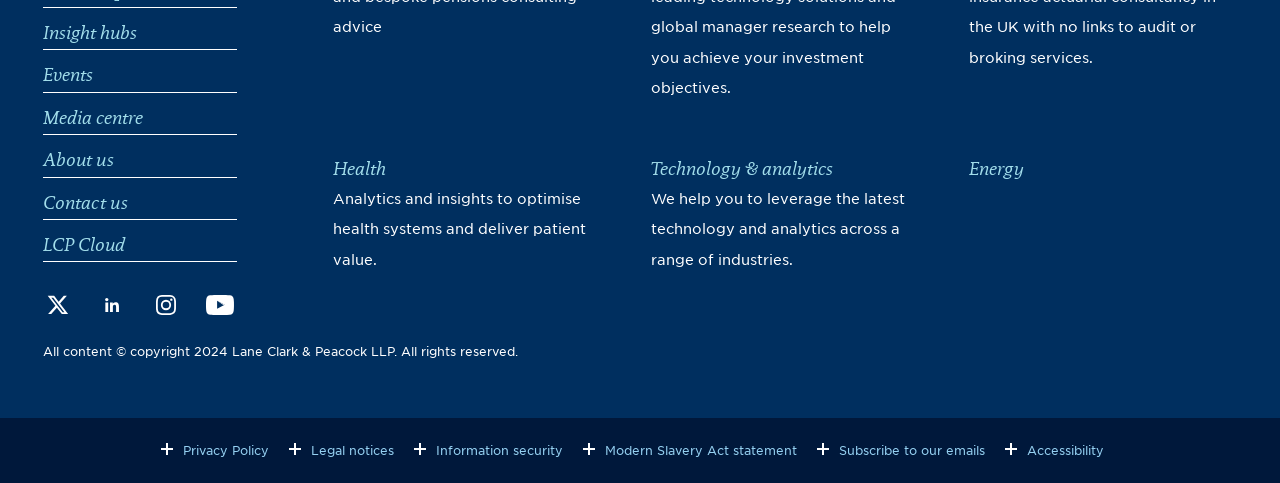Provide a single word or phrase answer to the question: 
What is the first link on the top left?

Insight hubs